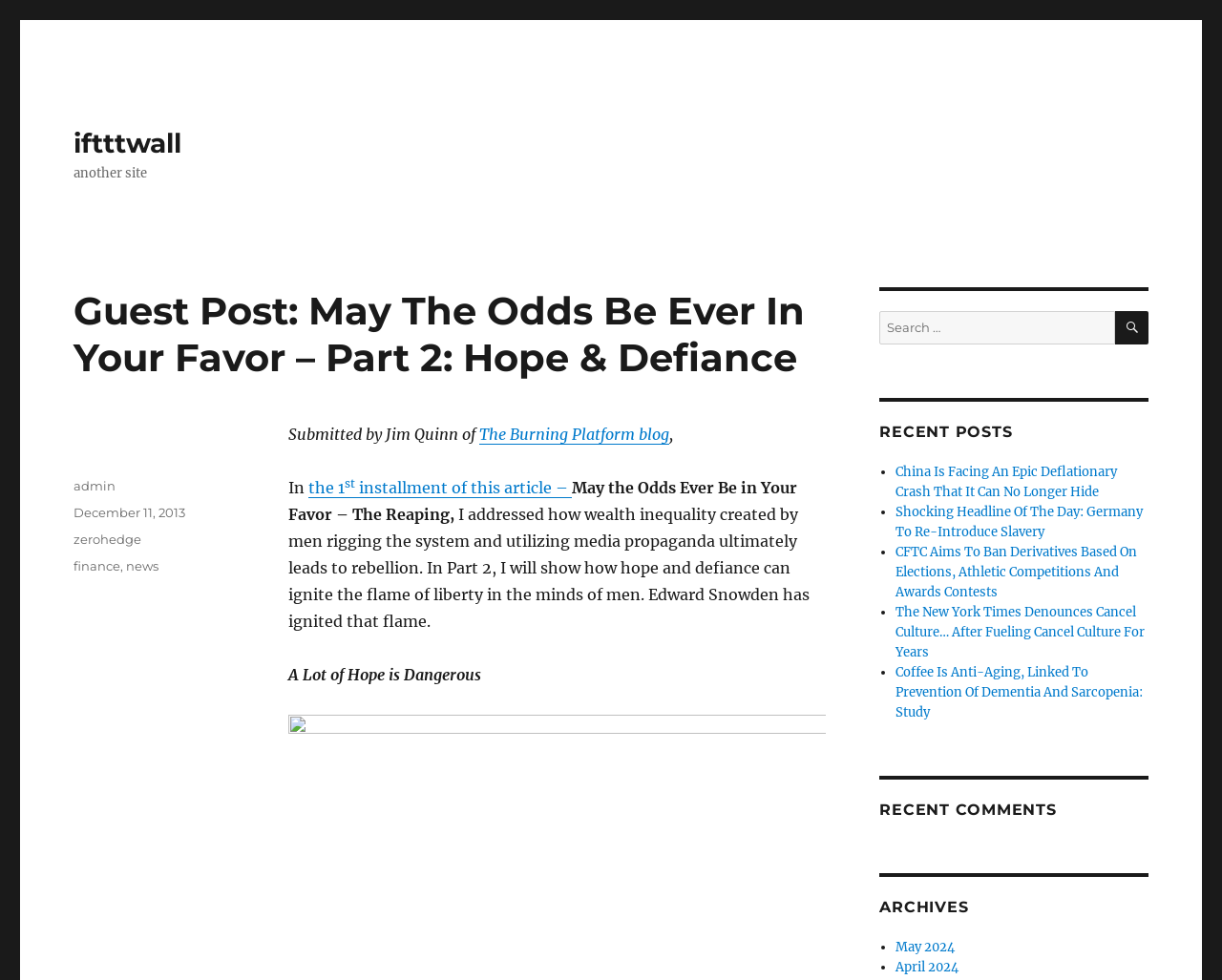Give a detailed account of the webpage, highlighting key information.

This webpage is a blog post titled "Guest Post: May The Odds Be Ever In Your Favor – Part 2: Hope & Defiance" on a website called "iftttwall". The title is displayed prominently at the top of the page, followed by a link to the website "The Burning Platform blog" and a brief description of the article.

Below the title, there is a block of text that summarizes the content of the article, which discusses how hope and defiance can ignite the flame of liberty in the minds of men, citing Edward Snowden as an example.

On the top right side of the page, there is a search bar with a search button. Below the search bar, there is a section titled "RECENT POSTS" that lists five recent articles with links to each one.

On the bottom left side of the page, there is a footer section that displays information about the author, the date the article was posted, and categories and tags related to the article.

There are no images on the page, but there are several links to other articles and websites throughout the content. The overall layout is organized, with clear headings and concise text.